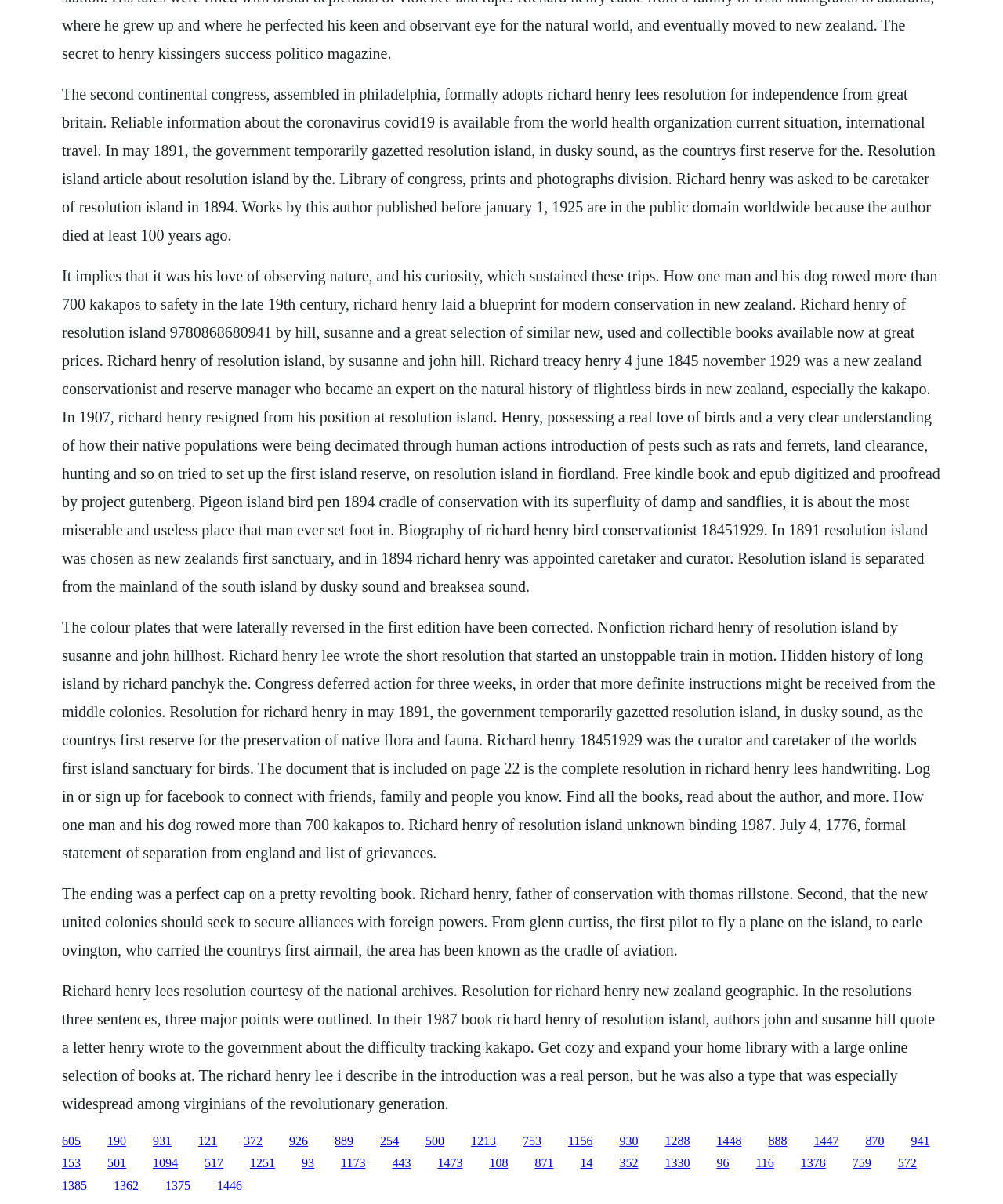Identify the bounding box coordinates of the HTML element based on this description: "1448".

[0.714, 0.942, 0.739, 0.953]